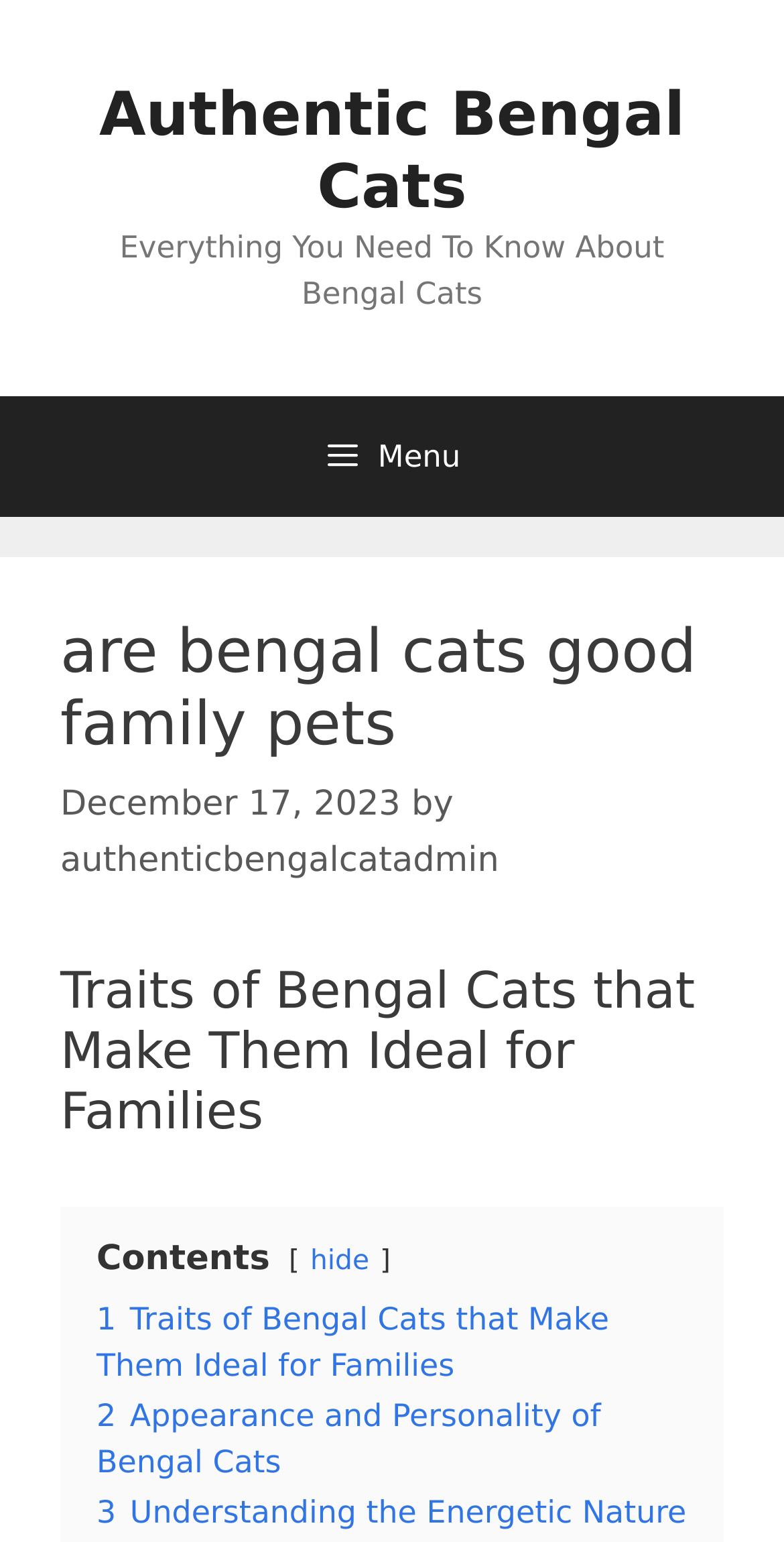Using the description: "Authentic Bengal Cats", determine the UI element's bounding box coordinates. Ensure the coordinates are in the format of four float numbers between 0 and 1, i.e., [left, top, right, bottom].

[0.126, 0.052, 0.874, 0.145]